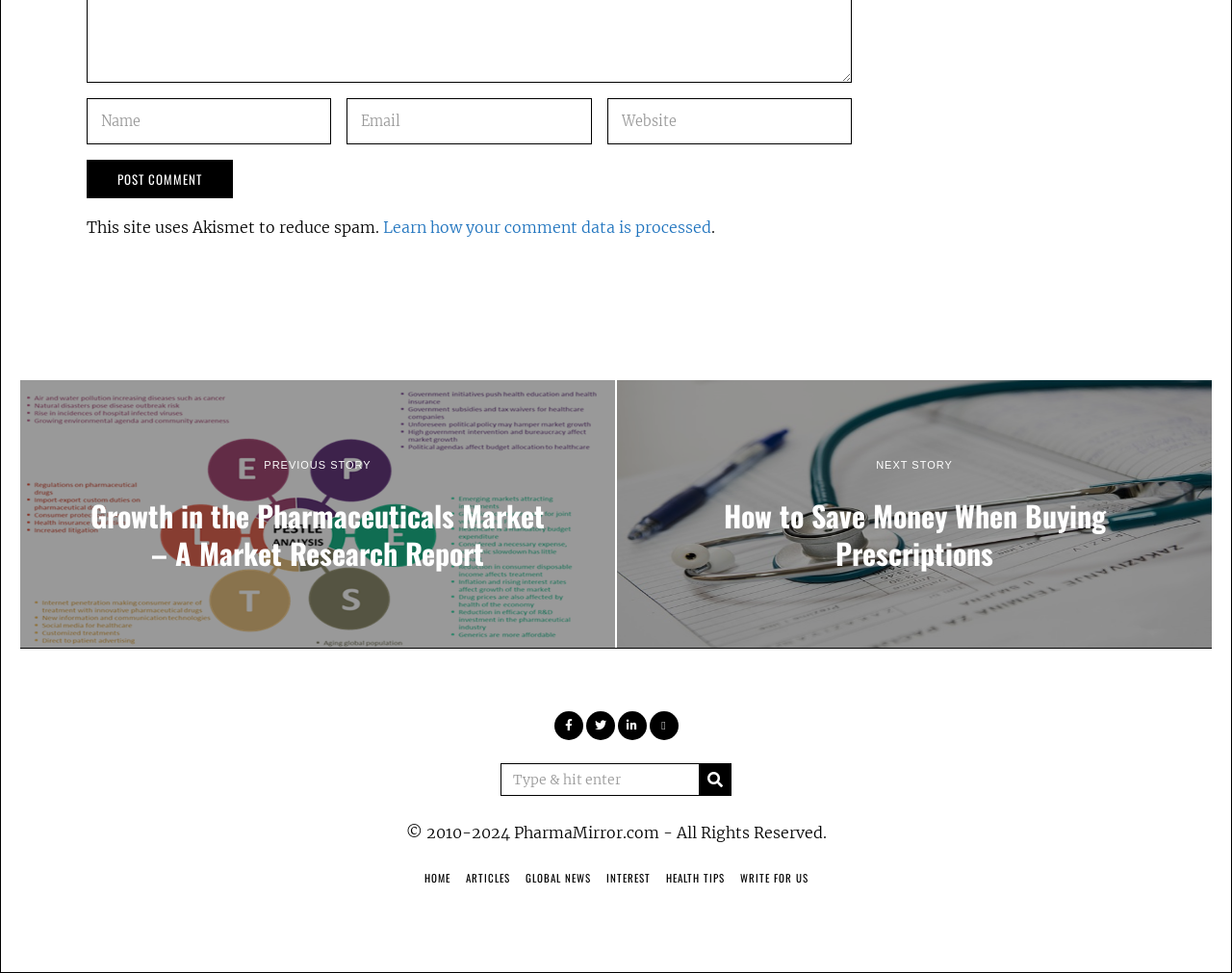Using the element description provided, determine the bounding box coordinates in the format (top-left x, top-left y, bottom-right x, bottom-right y). Ensure that all values are floating point numbers between 0 and 1. Element description: name="author" placeholder="Name"

[0.07, 0.101, 0.269, 0.149]